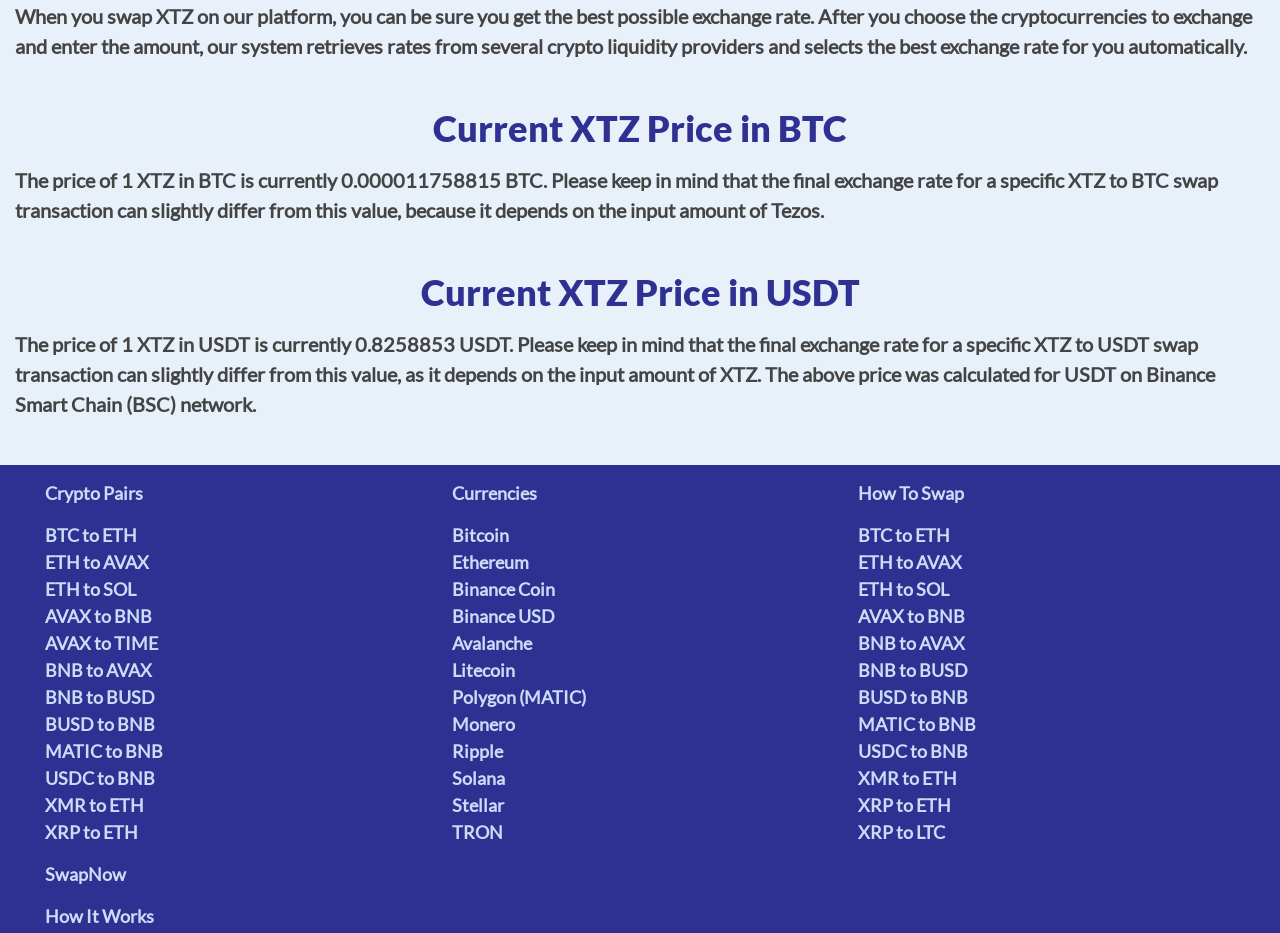What is the heading above the XTZ price information?
Your answer should be a single word or phrase derived from the screenshot.

Current XTZ Price in BTC